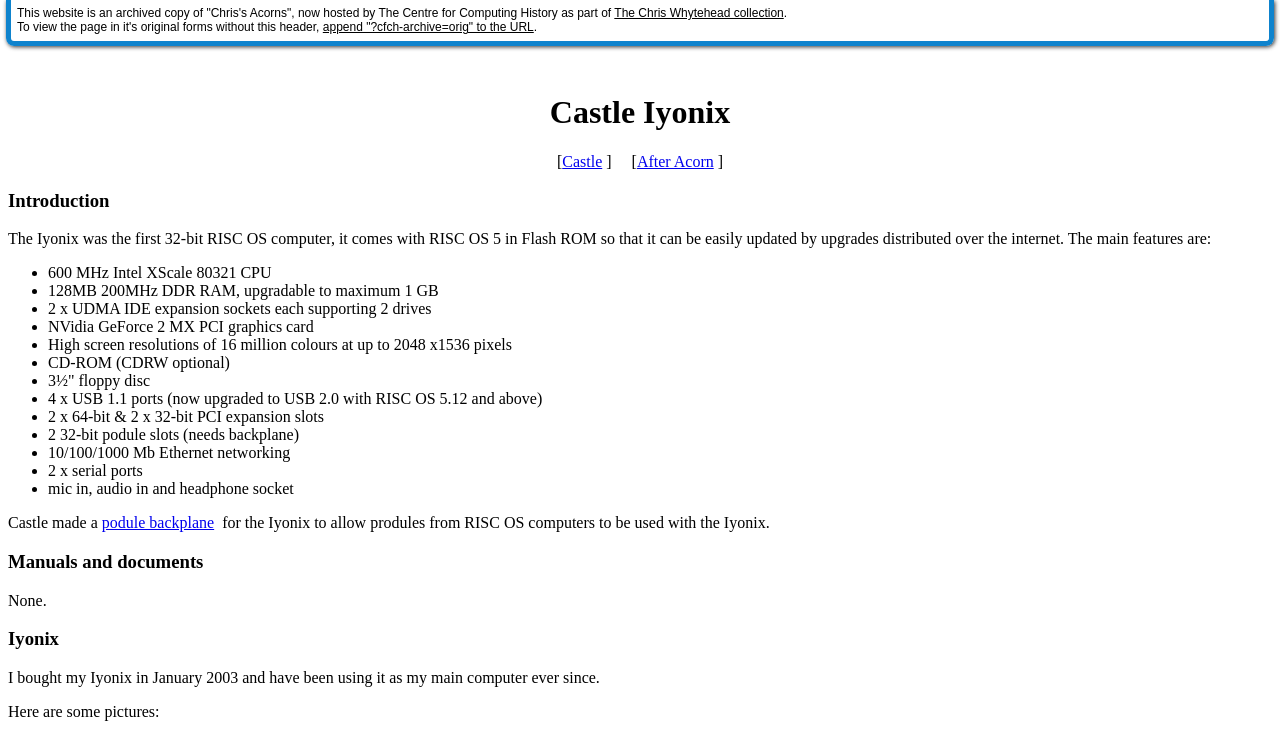What is the purpose of the podule backplane mentioned on the webpage?
Answer briefly with a single word or phrase based on the image.

to allow produles from RISC OS computers to be used with the Iyonix